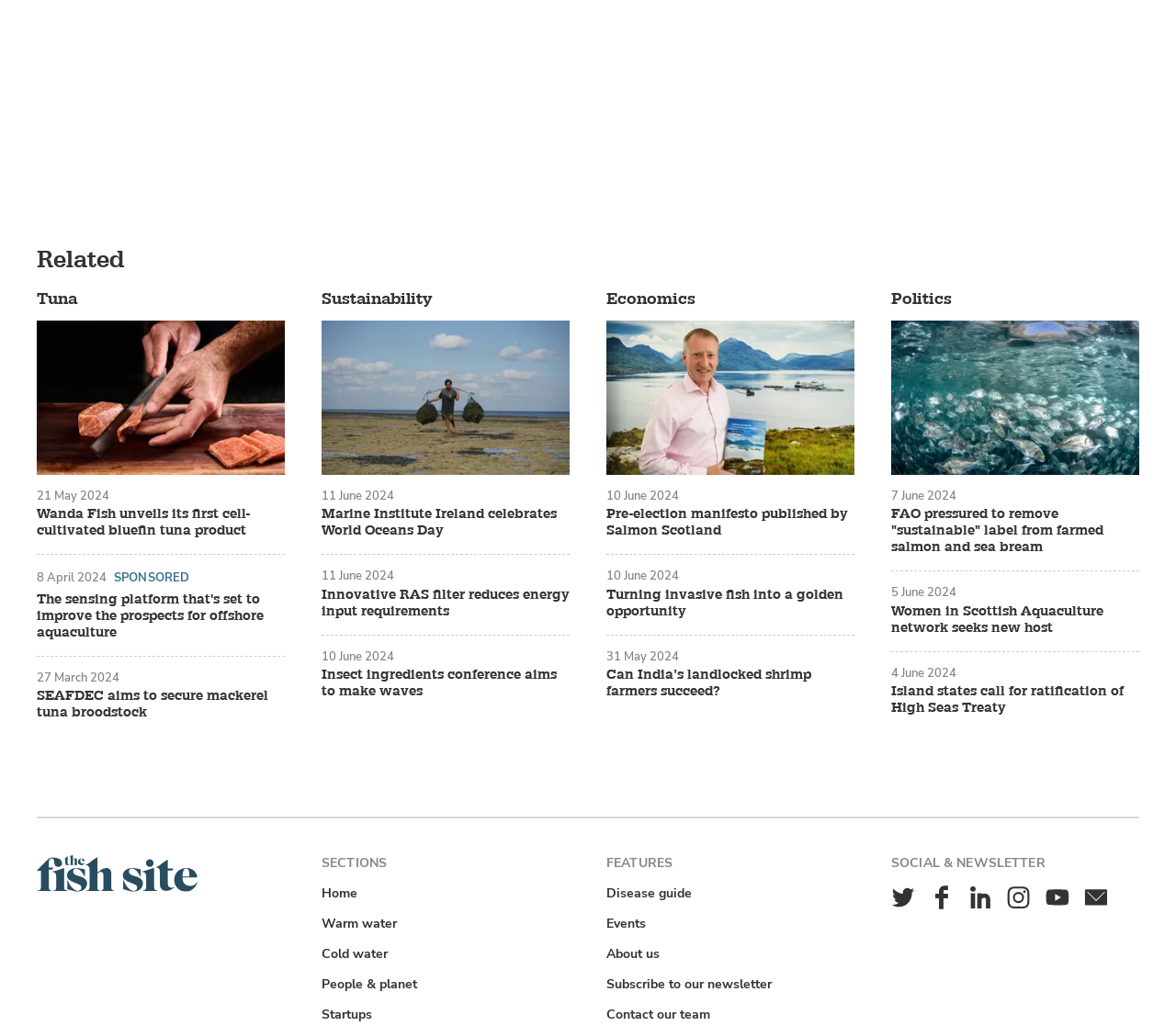What is the category of the article 'Marine Institute Ireland celebrates World Oceans Day'? Analyze the screenshot and reply with just one word or a short phrase.

Sustainability